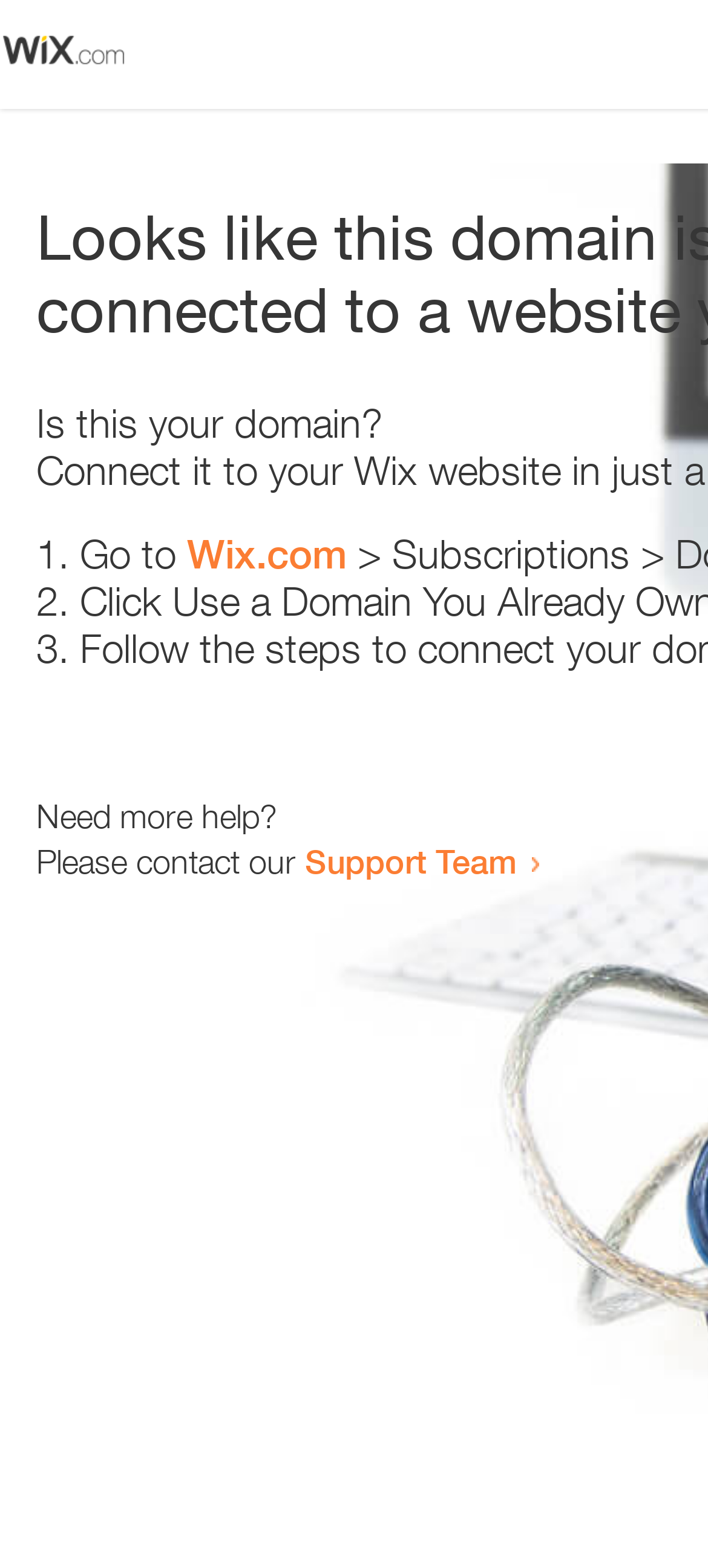What is the domain in question?
Look at the screenshot and respond with a single word or phrase.

this domain